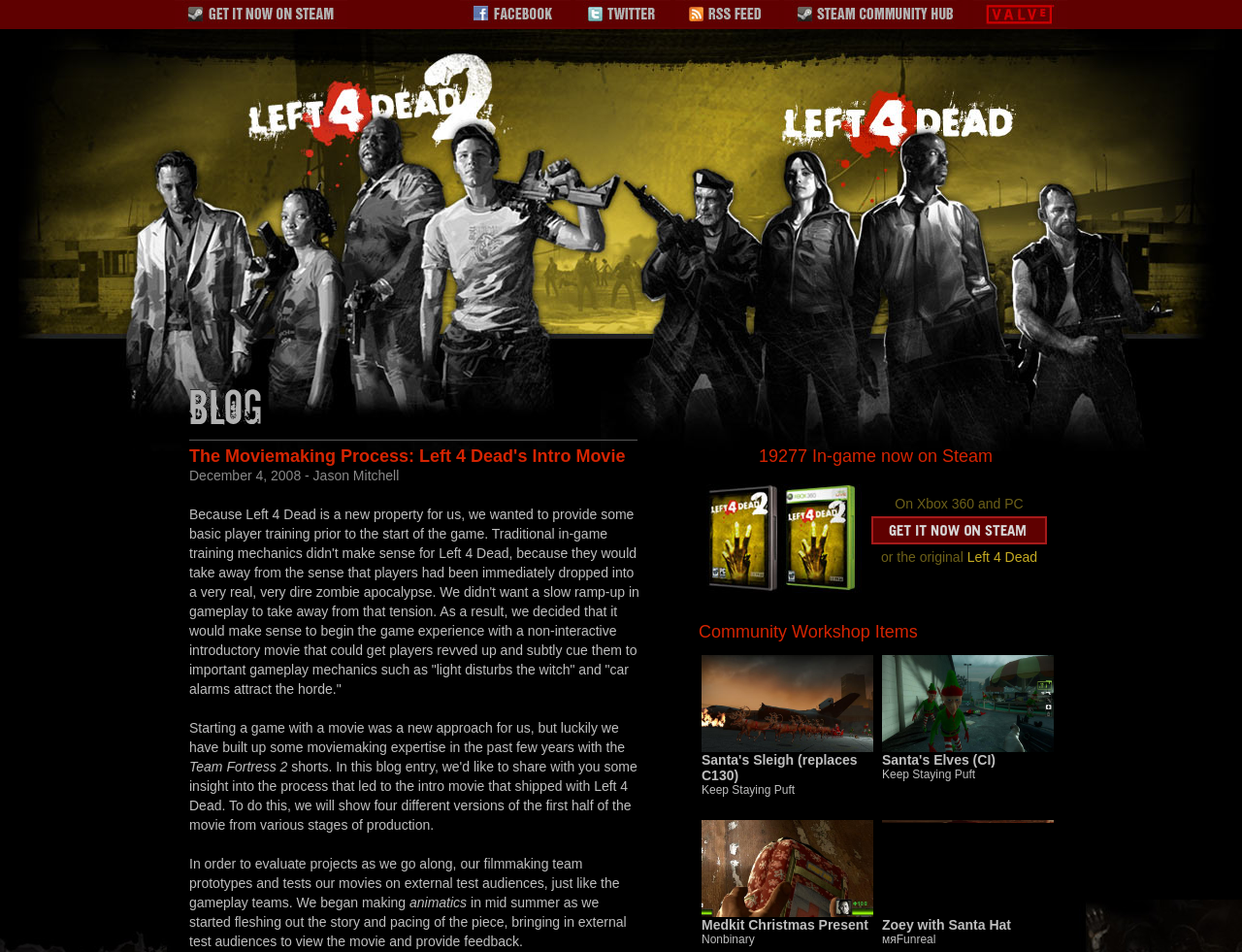Please identify the bounding box coordinates of the element's region that I should click in order to complete the following instruction: "Visit the L4D Facebook page". The bounding box coordinates consist of four float numbers between 0 and 1, i.e., [left, top, right, bottom].

[0.37, 0.016, 0.459, 0.033]